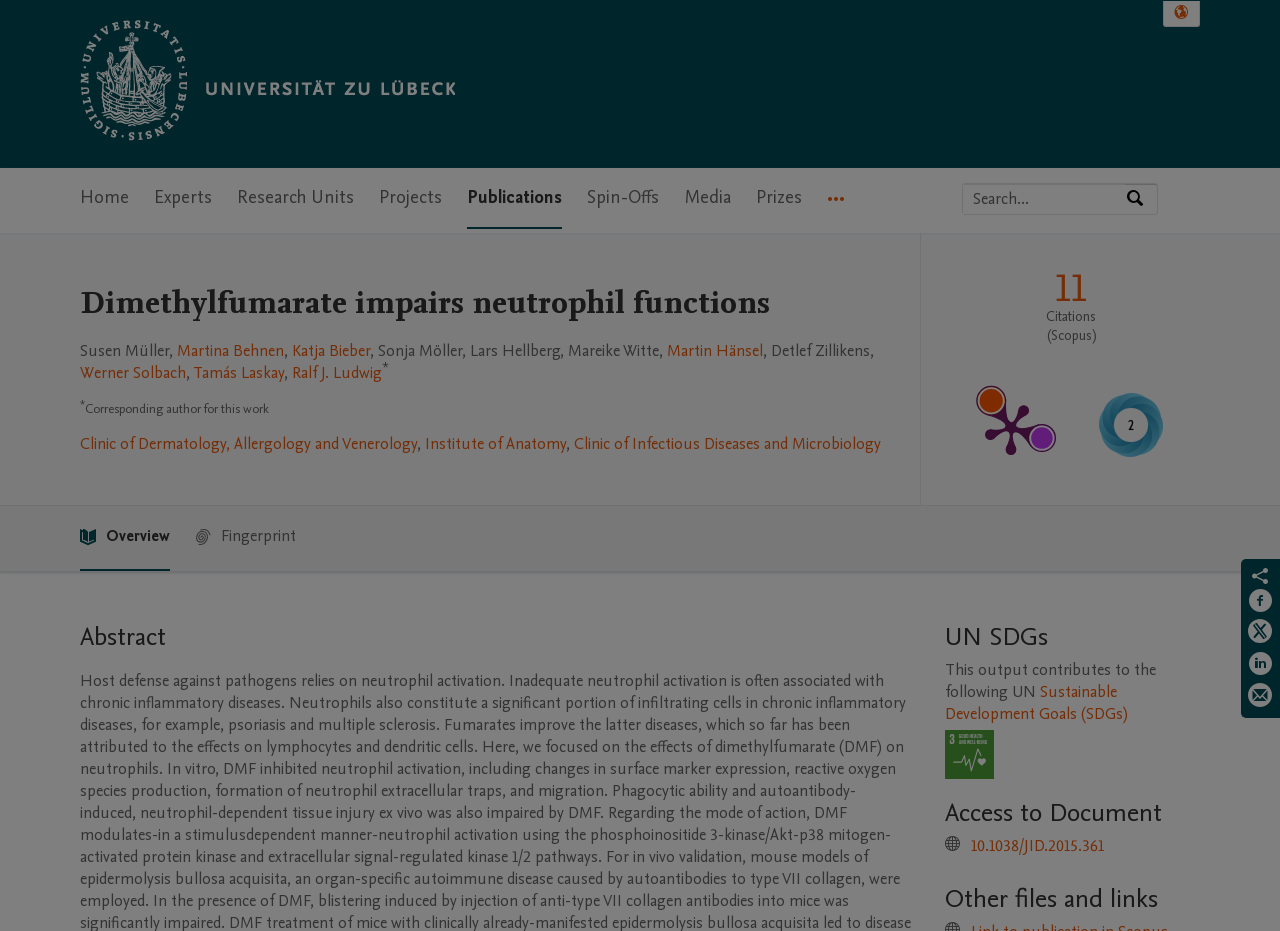Please find the bounding box coordinates of the element that needs to be clicked to perform the following instruction: "View publication metrics". The bounding box coordinates should be four float numbers between 0 and 1, represented as [left, top, right, bottom].

[0.719, 0.249, 0.93, 0.542]